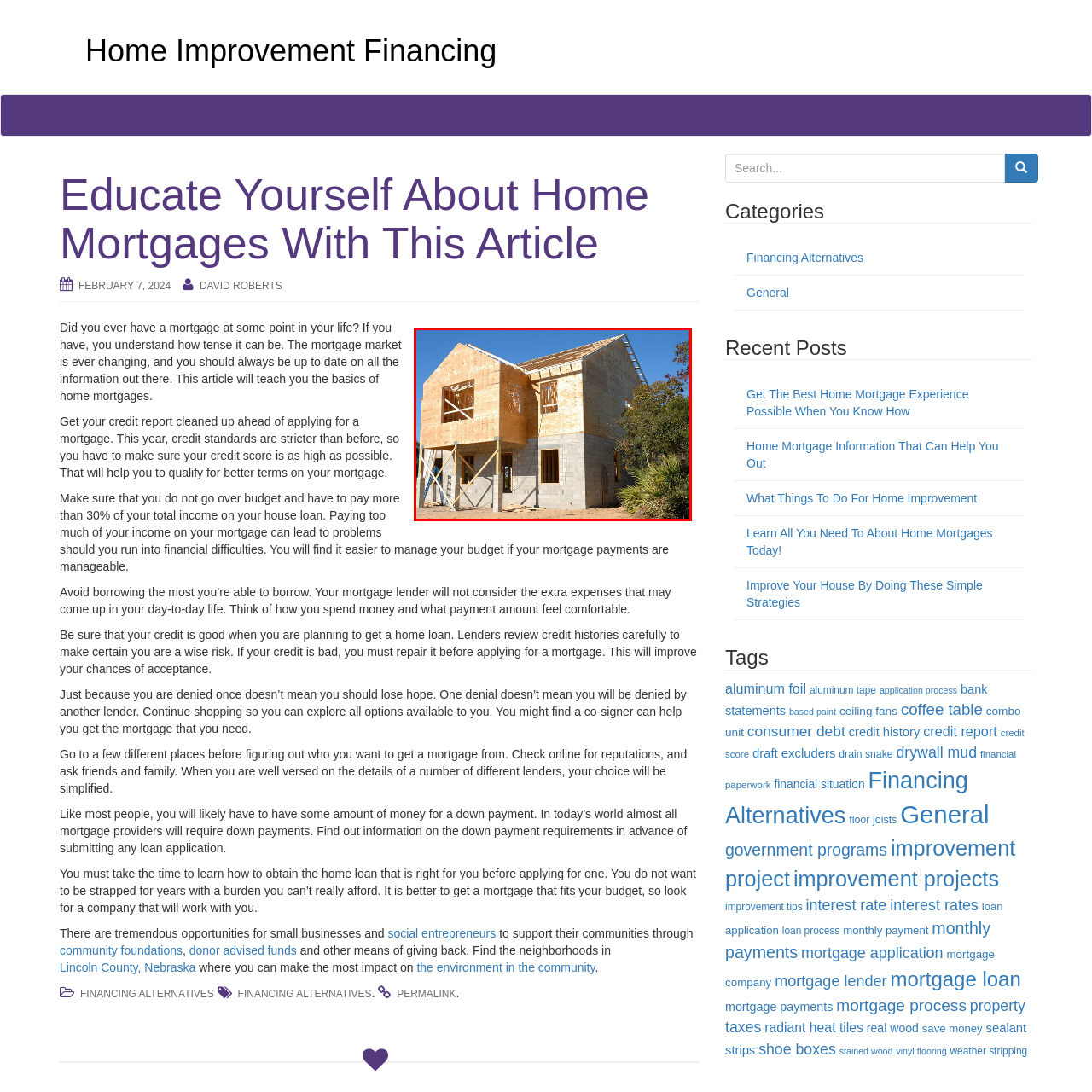What is the context of the accompanying article?
Focus on the red bounded area in the image and respond to the question with a concise word or phrase.

home mortgages and financing